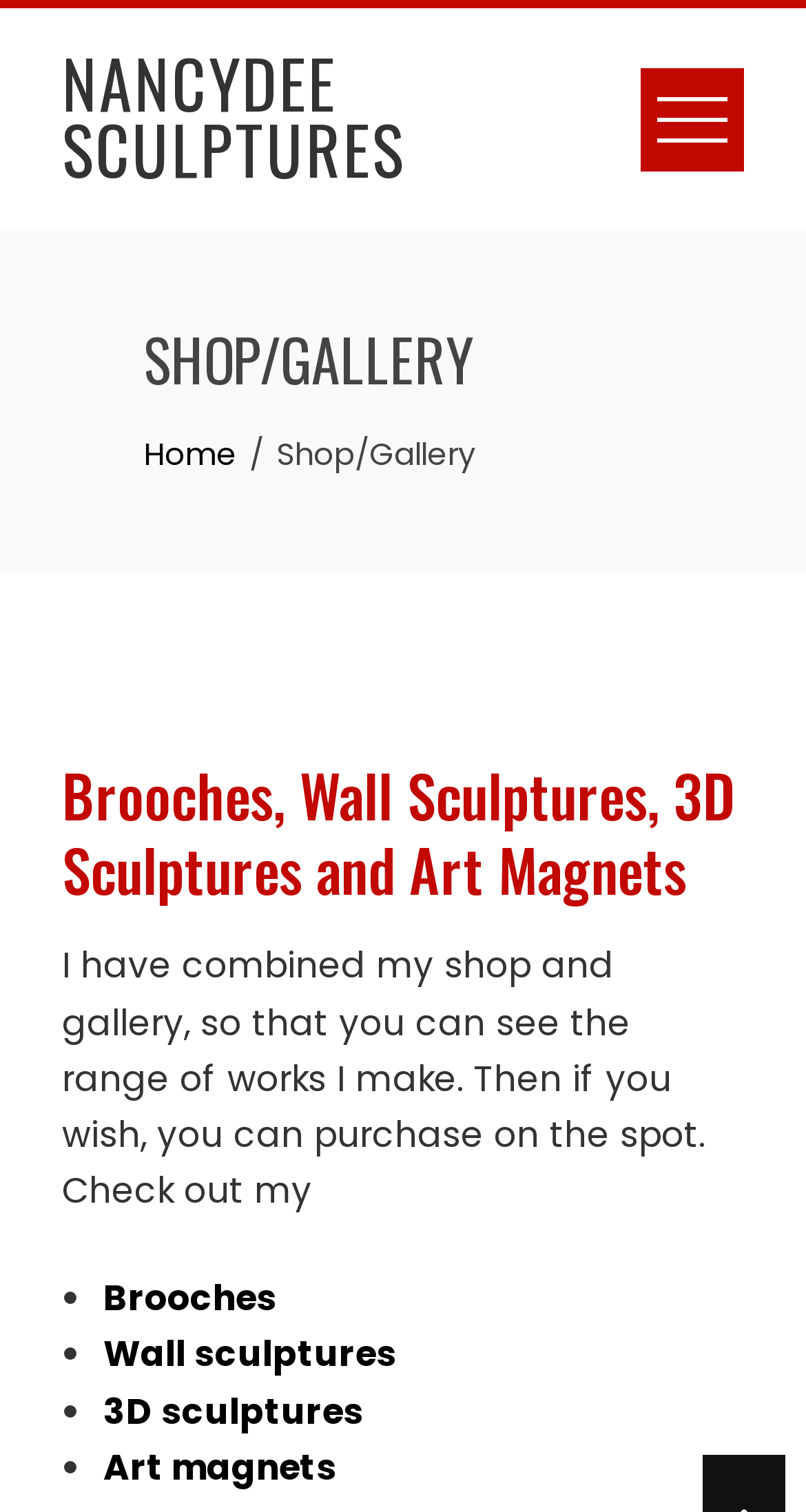Provide your answer in one word or a succinct phrase for the question: 
Is there a way to navigate to the home page?

Yes